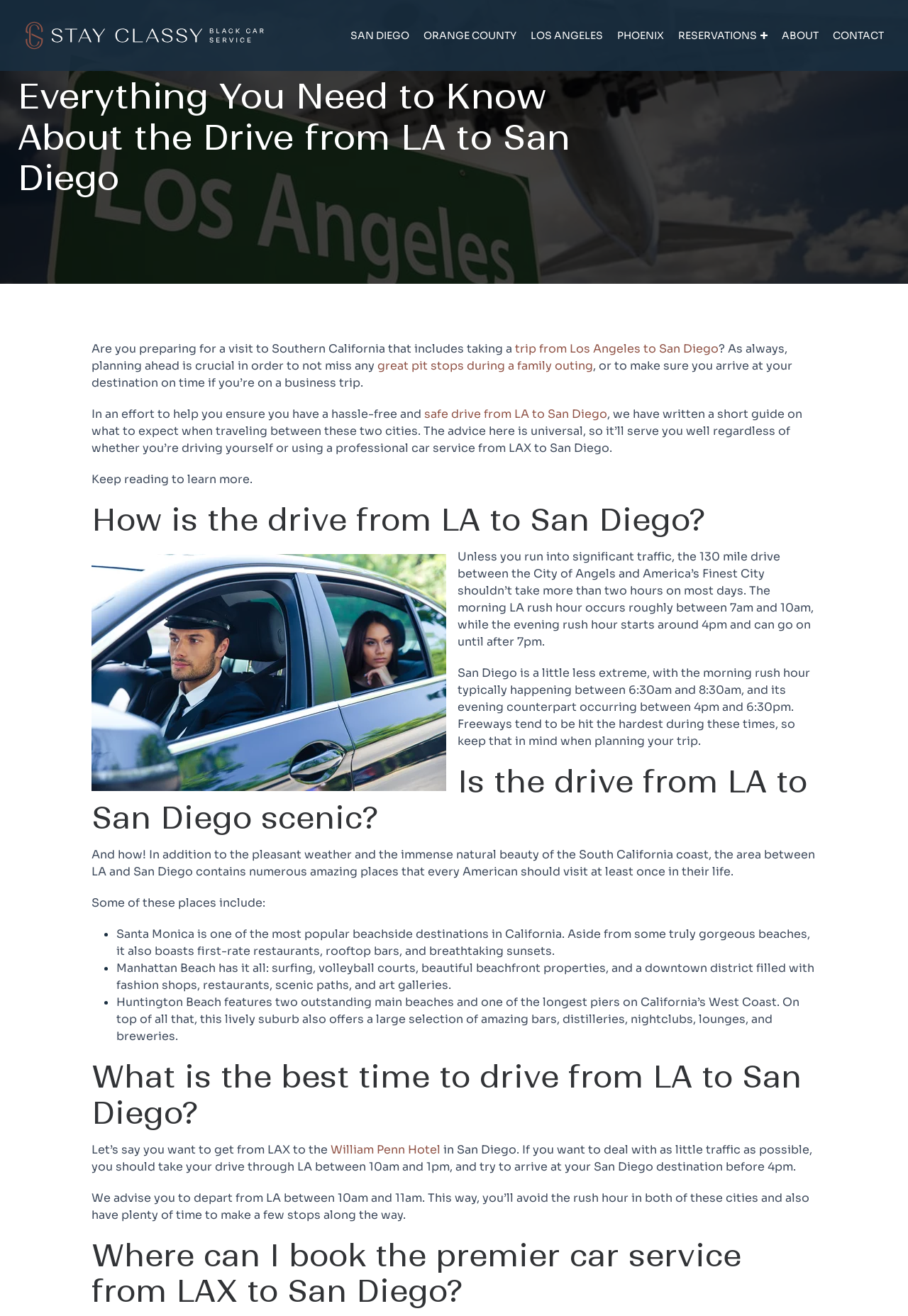Determine the bounding box for the described UI element: "Orange County".

[0.458, 0.0, 0.576, 0.054]